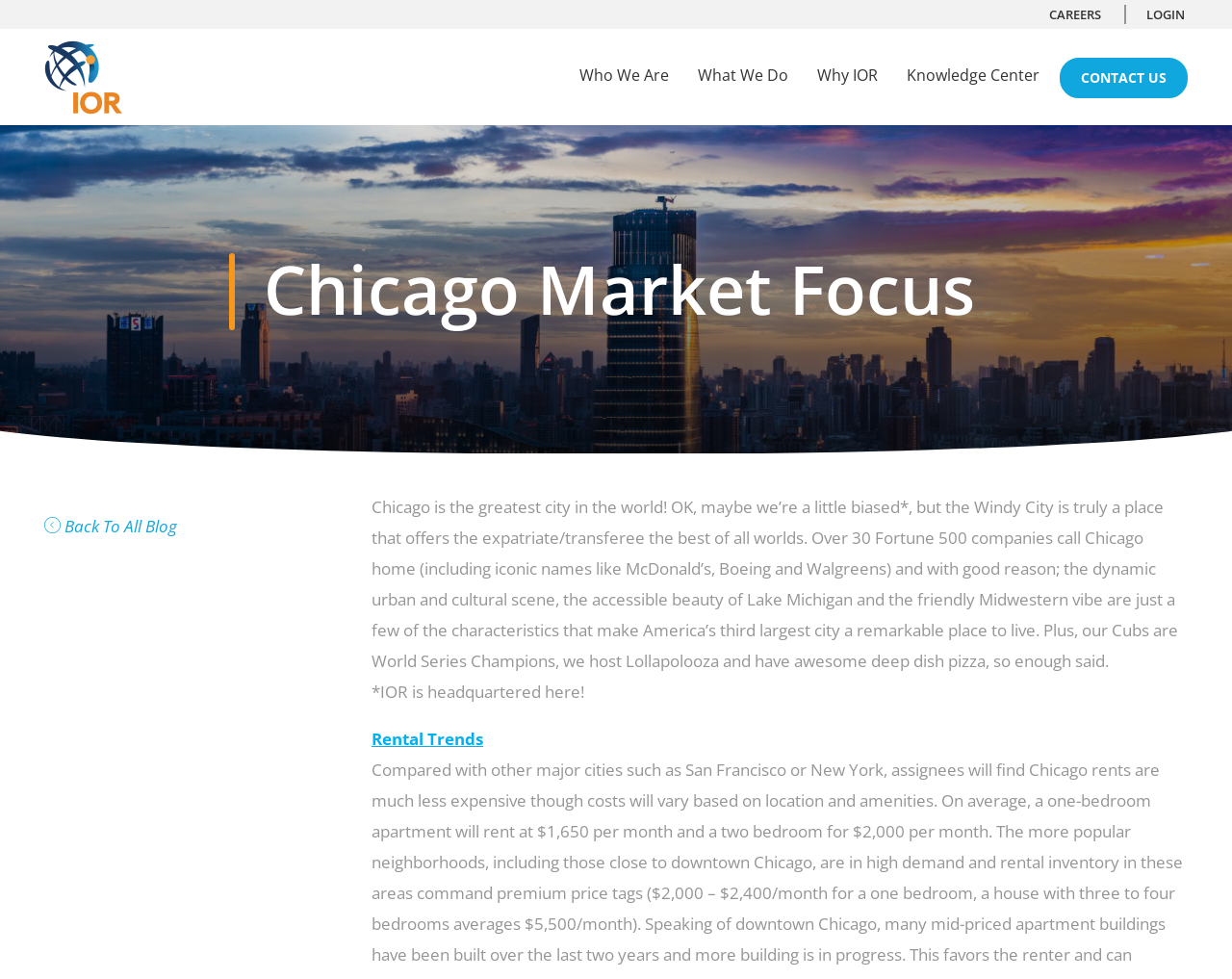What is the topic of the blog post?
Look at the image and respond with a single word or a short phrase.

Chicago Market Focus